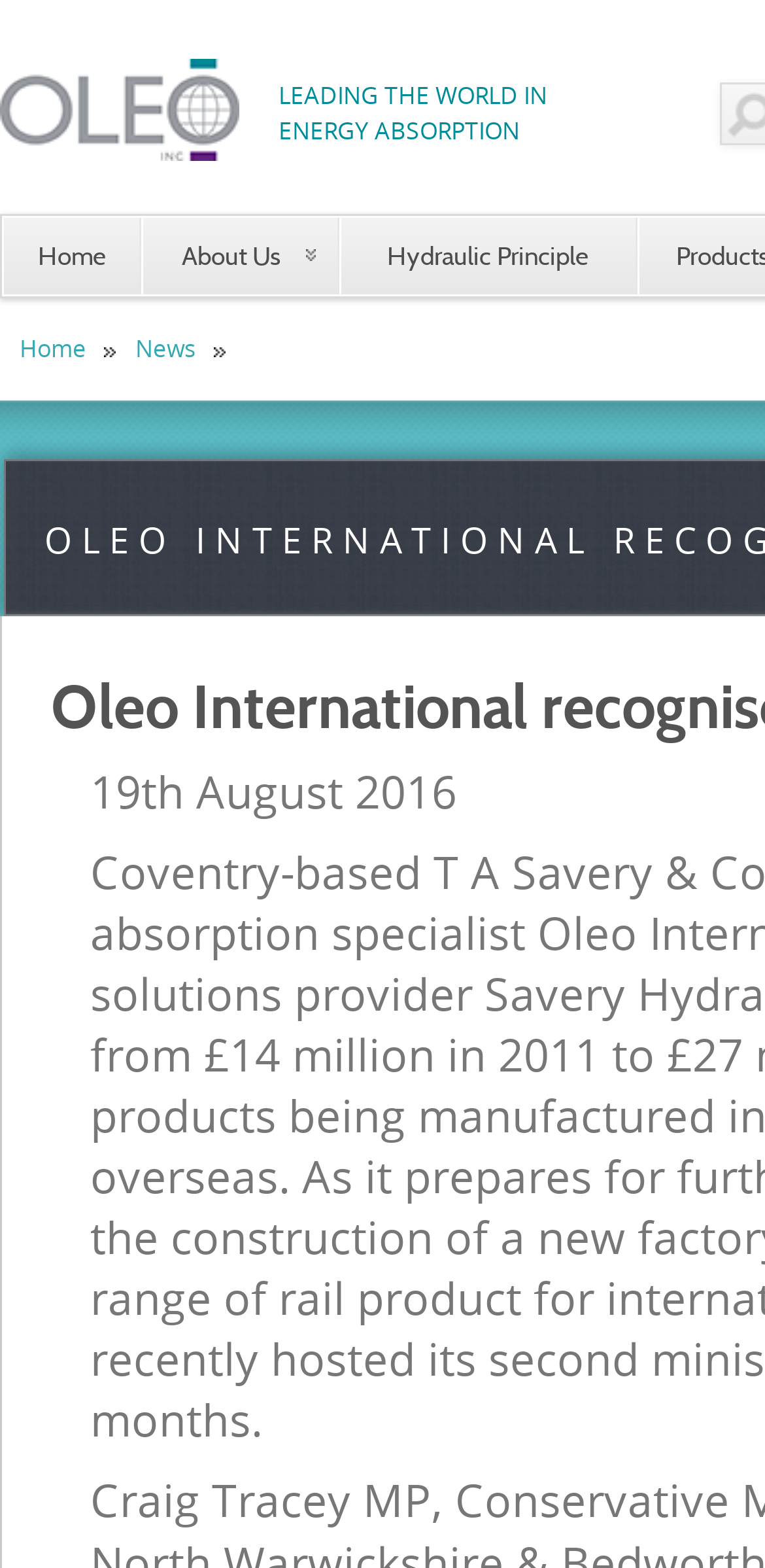Provide a brief response to the question using a single word or phrase: 
What is the company name?

Oleo International